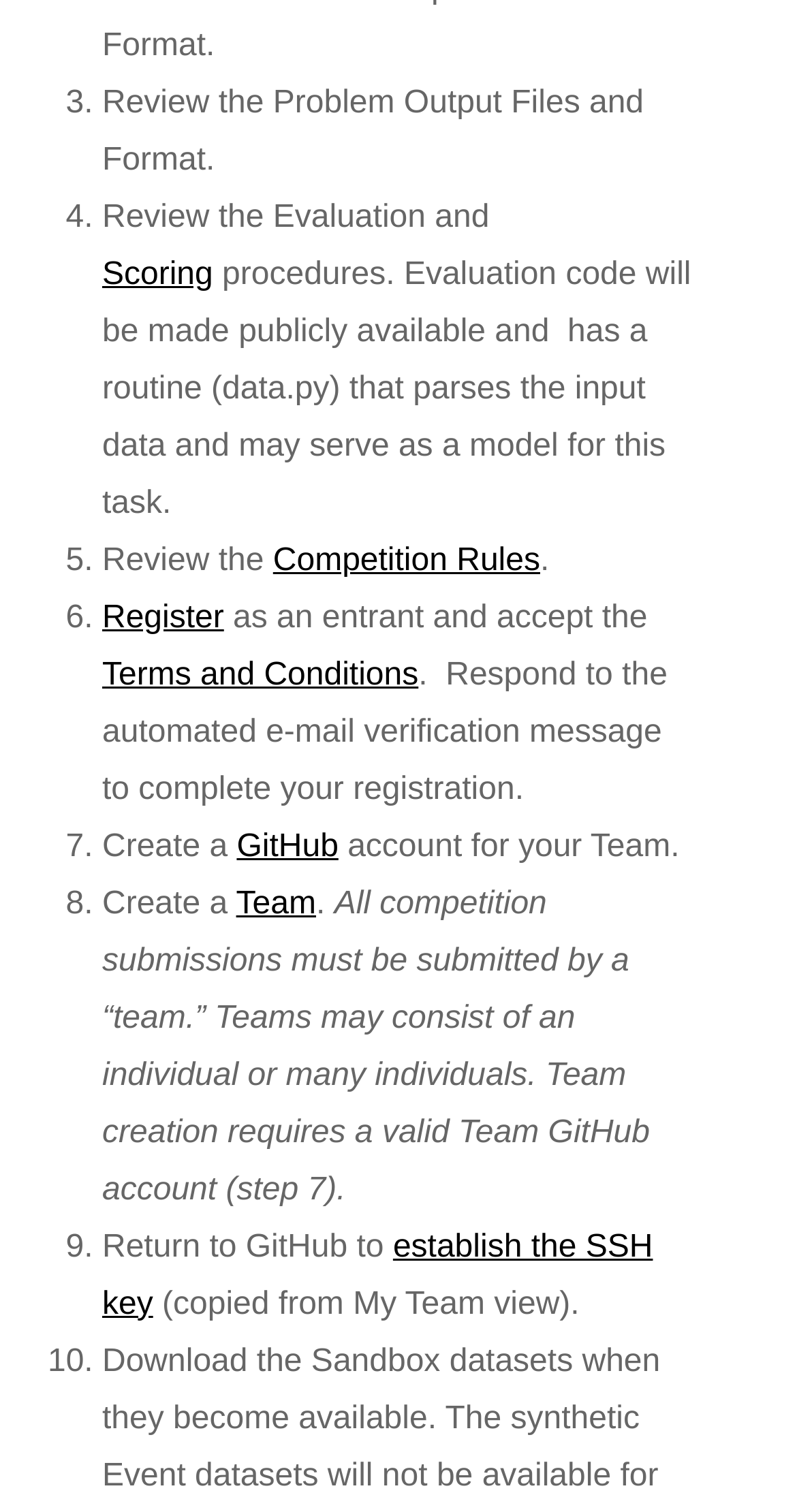Find the bounding box coordinates for the HTML element described as: "GitHub". The coordinates should consist of four float values between 0 and 1, i.e., [left, top, right, bottom].

[0.297, 0.548, 0.425, 0.571]